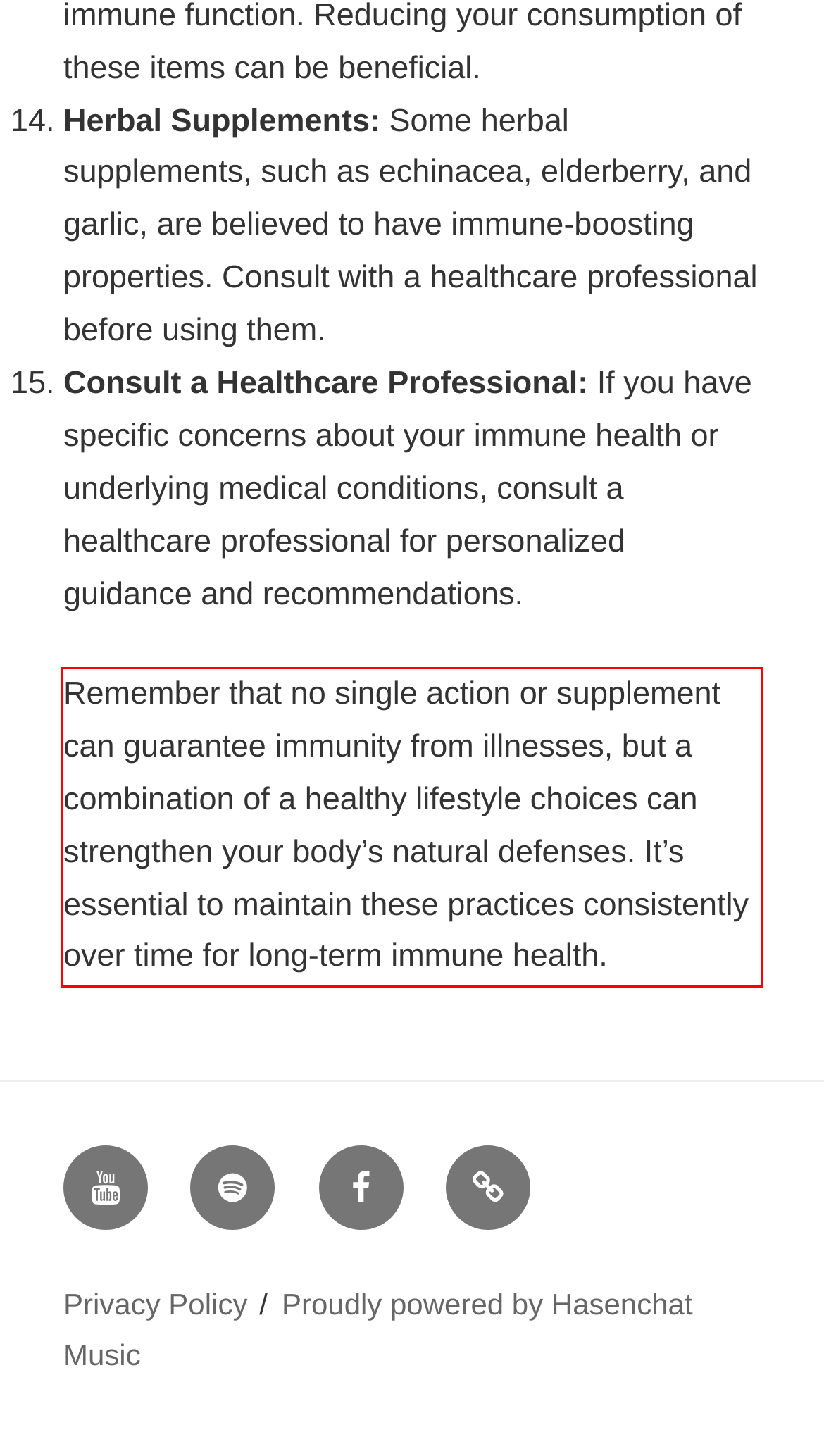Please use OCR to extract the text content from the red bounding box in the provided webpage screenshot.

Remember that no single action or supplement can guarantee immunity from illnesses, but a combination of a healthy lifestyle choices can strengthen your body’s natural defenses. It’s essential to maintain these practices consistently over time for long-term immune health.